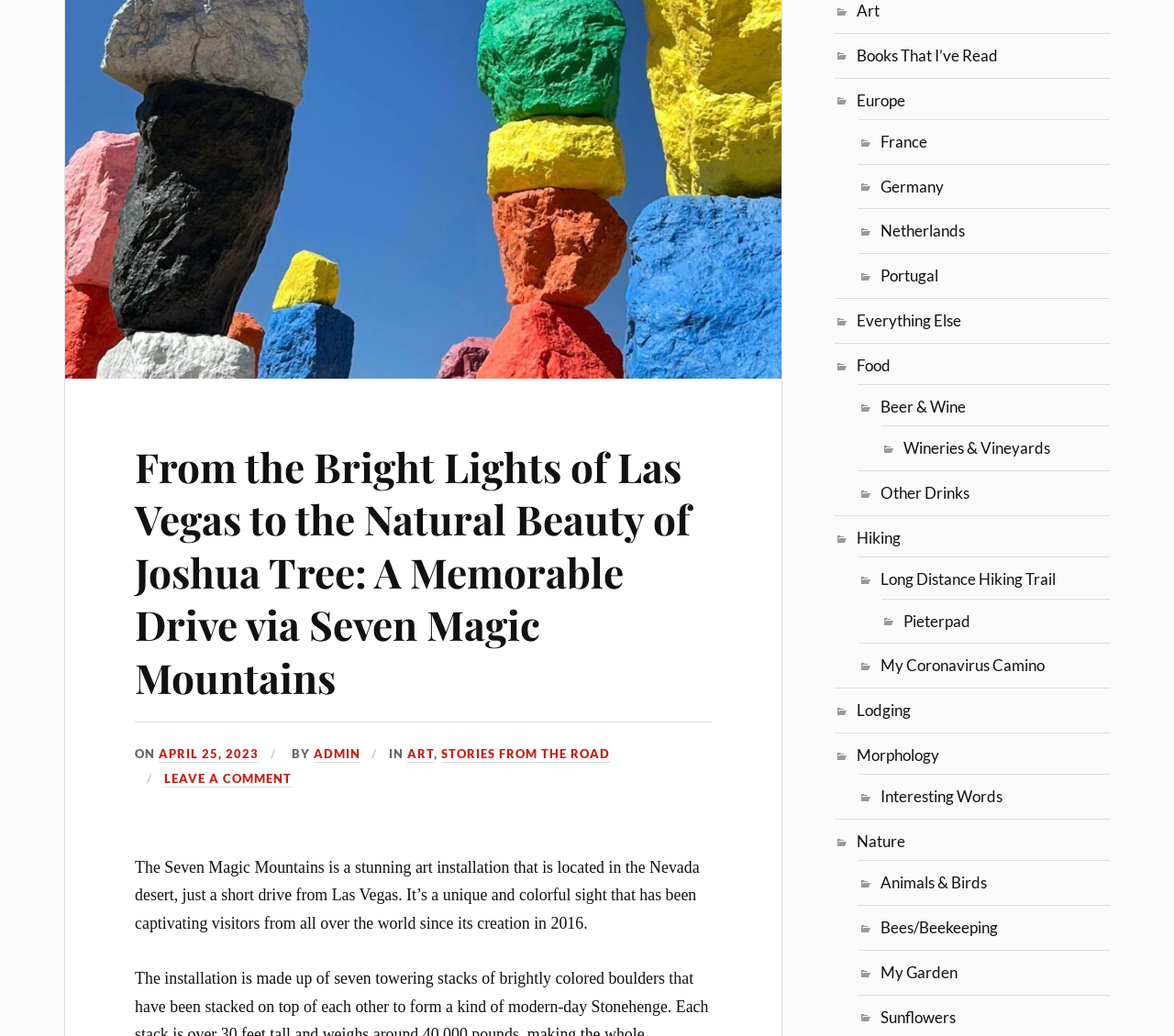Locate the bounding box coordinates of the clickable region necessary to complete the following instruction: "Visit the Art category". Provide the coordinates in the format of four float numbers between 0 and 1, i.e., [left, top, right, bottom].

[0.73, 0.001, 0.749, 0.019]